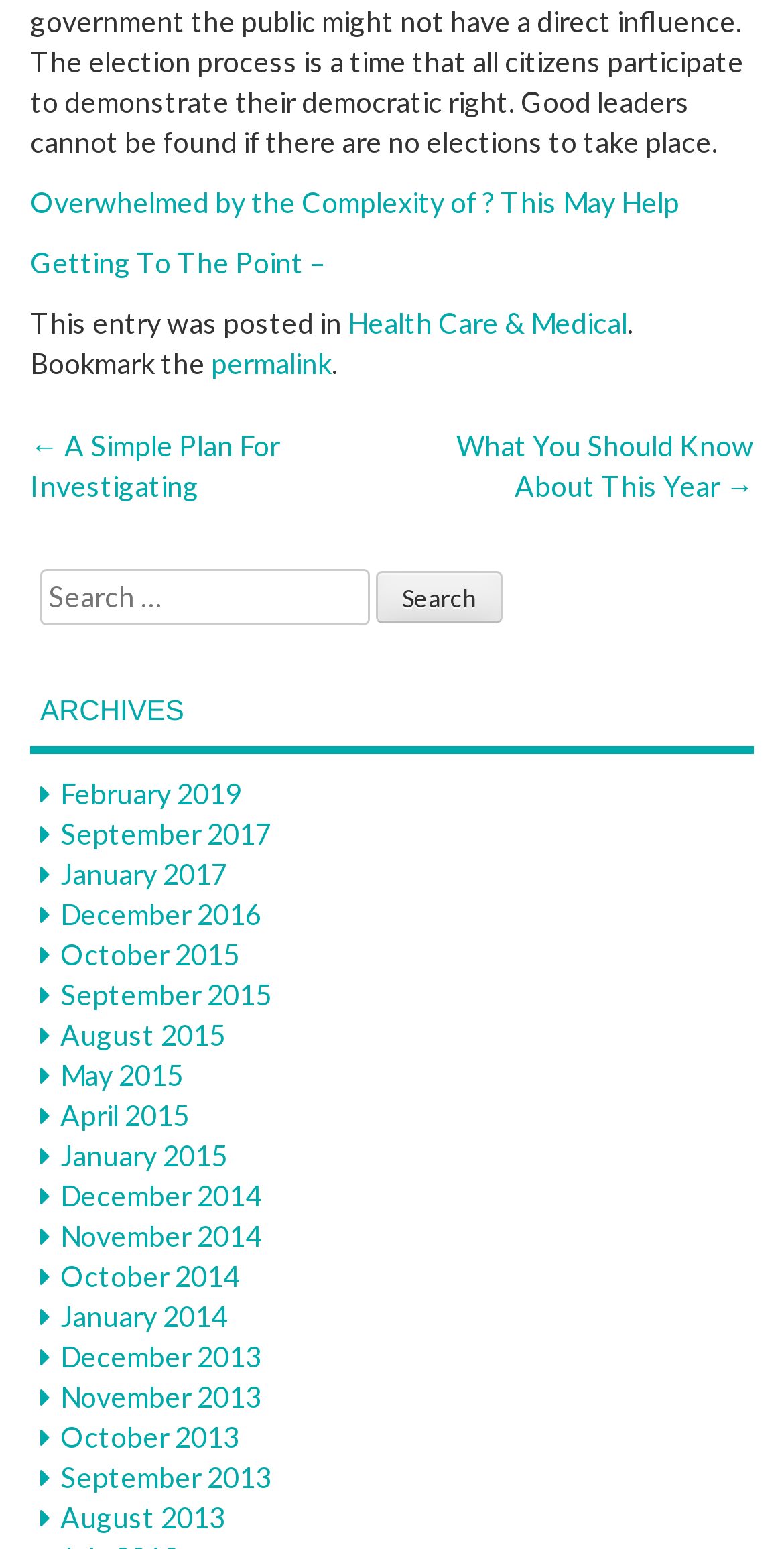Respond with a single word or short phrase to the following question: 
What is the category of the current post?

Health Care & Medical